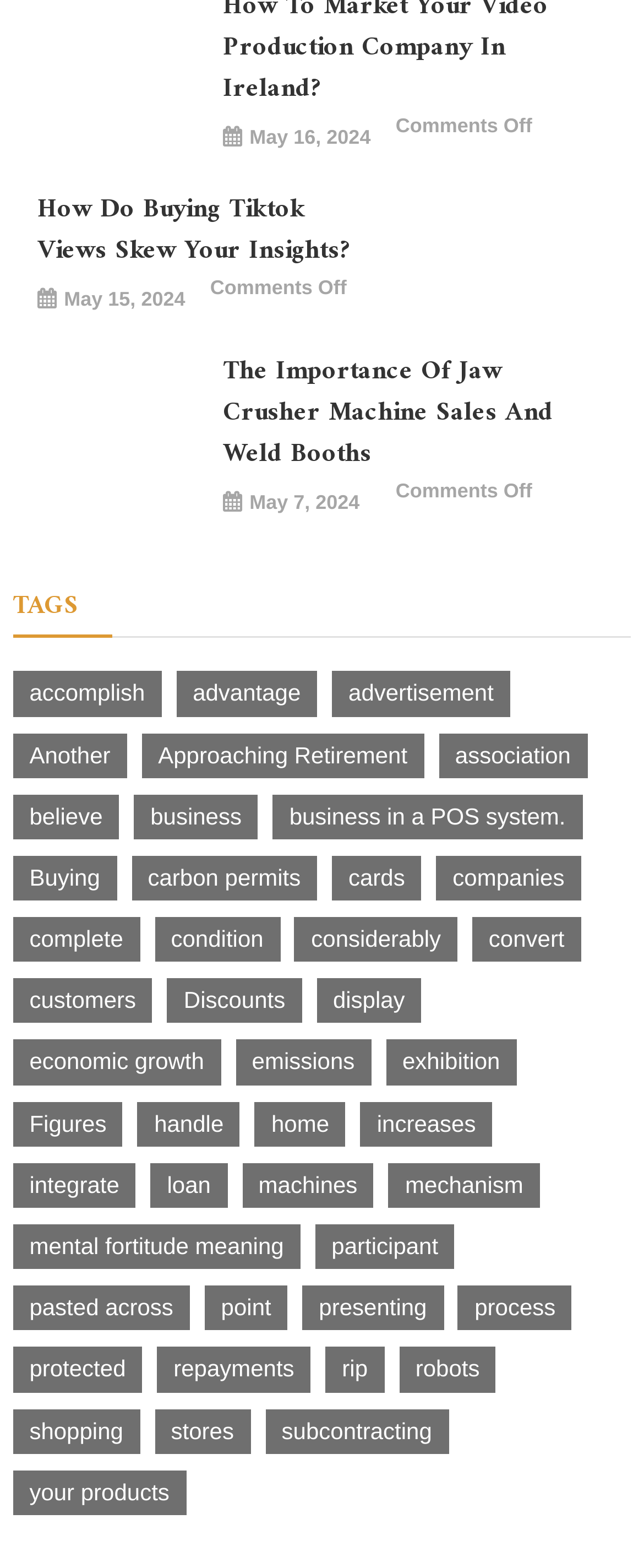Please specify the coordinates of the bounding box for the element that should be clicked to carry out this instruction: "Click on 'business'". The coordinates must be four float numbers between 0 and 1, formatted as [left, top, right, bottom].

[0.208, 0.507, 0.401, 0.535]